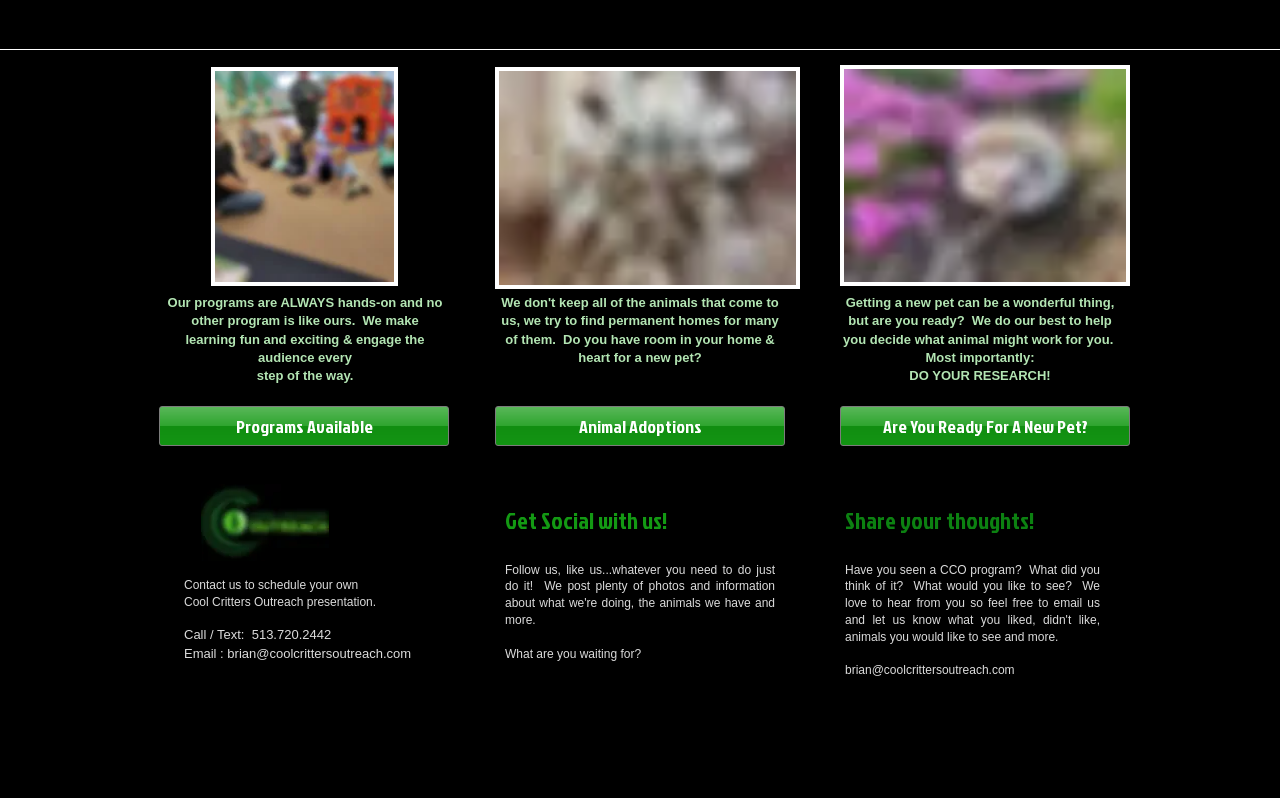What is the phone number to call or text?
Can you provide an in-depth and detailed response to the question?

I found this answer by looking at the text 'Call / Text: 513.720.2442' which is located below the 'Contact us to schedule your own Cool Critters Outreach presentation.' text.